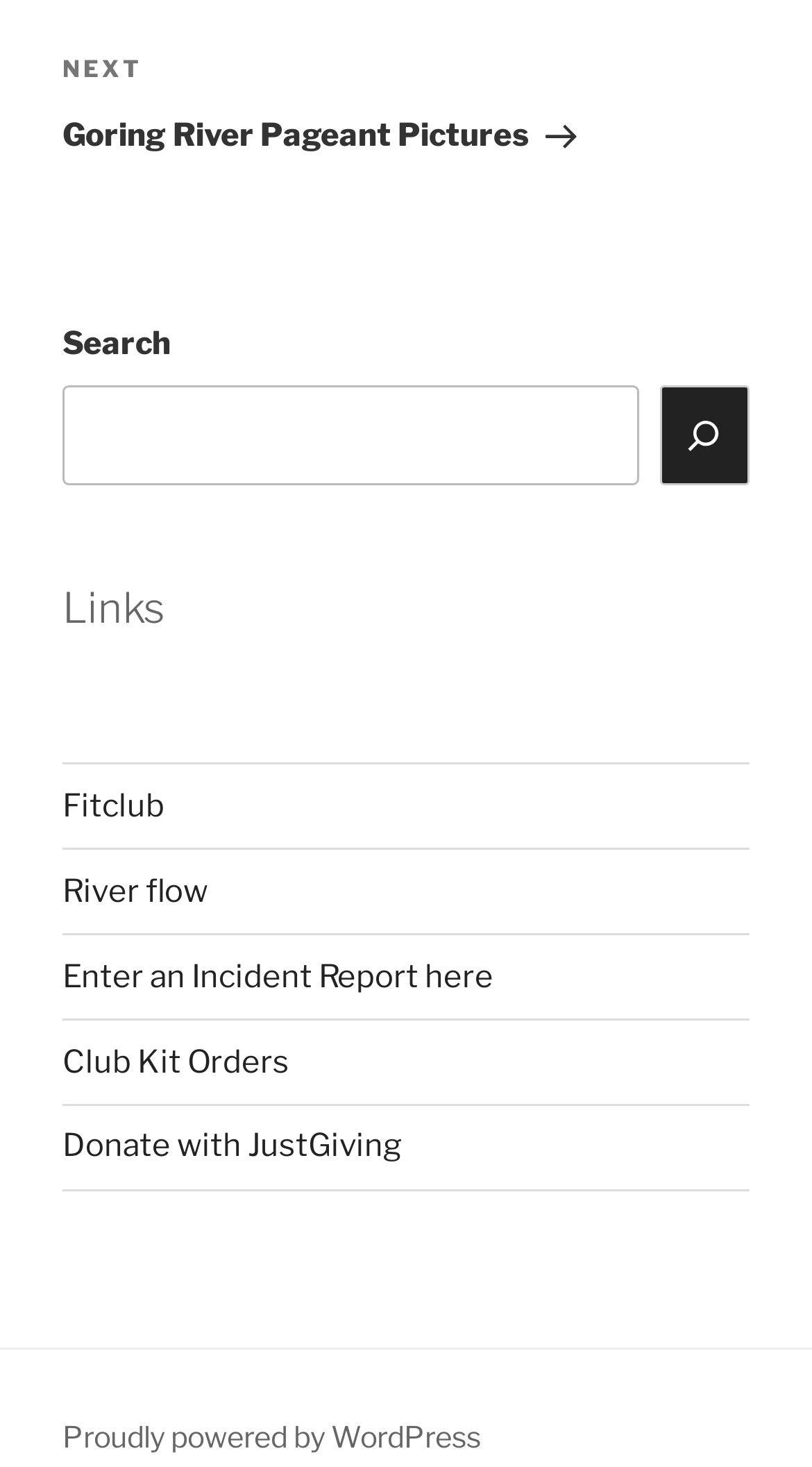Please identify the coordinates of the bounding box that should be clicked to fulfill this instruction: "Visit the Fitclub page".

[0.077, 0.536, 0.203, 0.562]